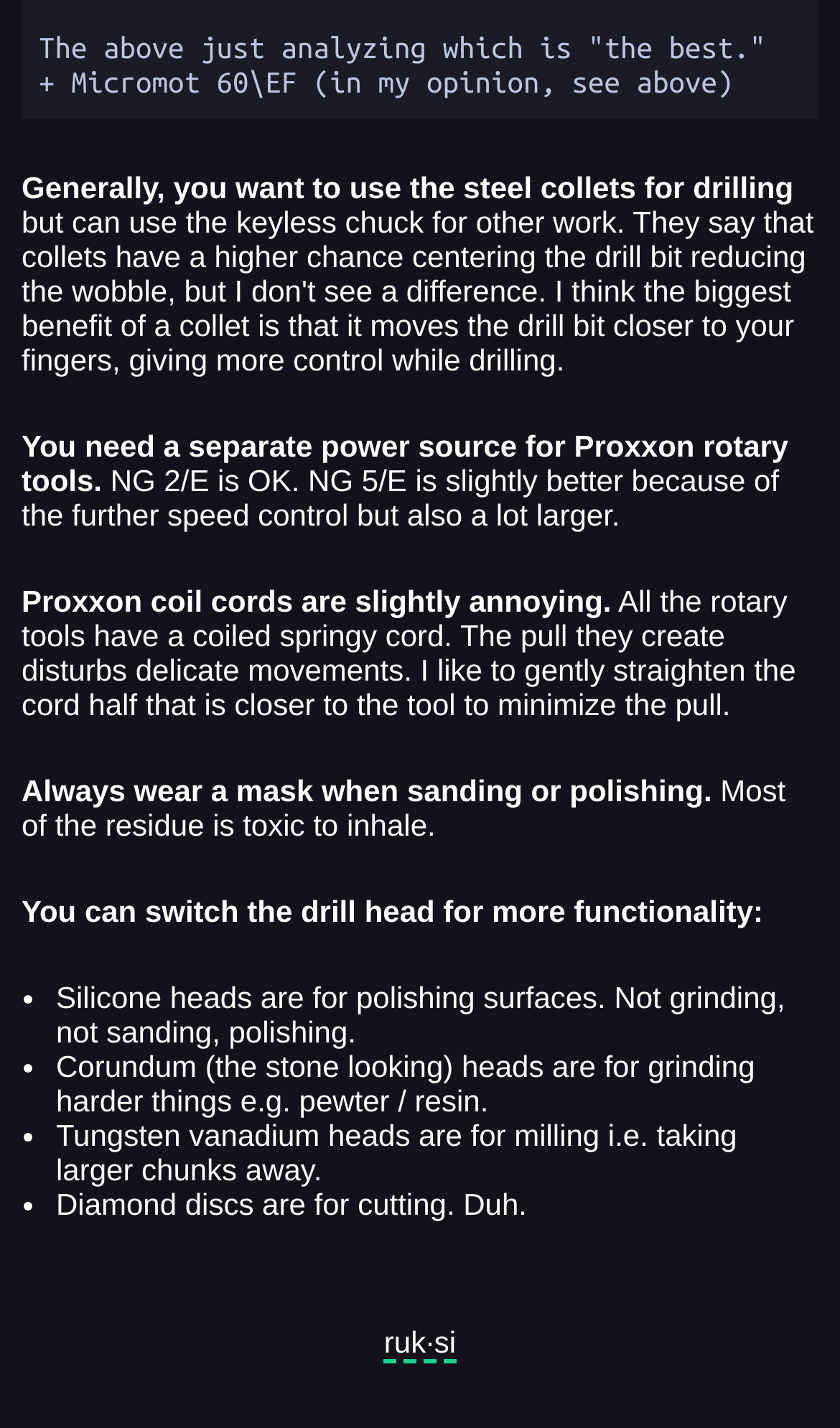What is the purpose of the coiled springy cord in Proxxon rotary tools?
Answer the question with a single word or phrase, referring to the image.

Power source